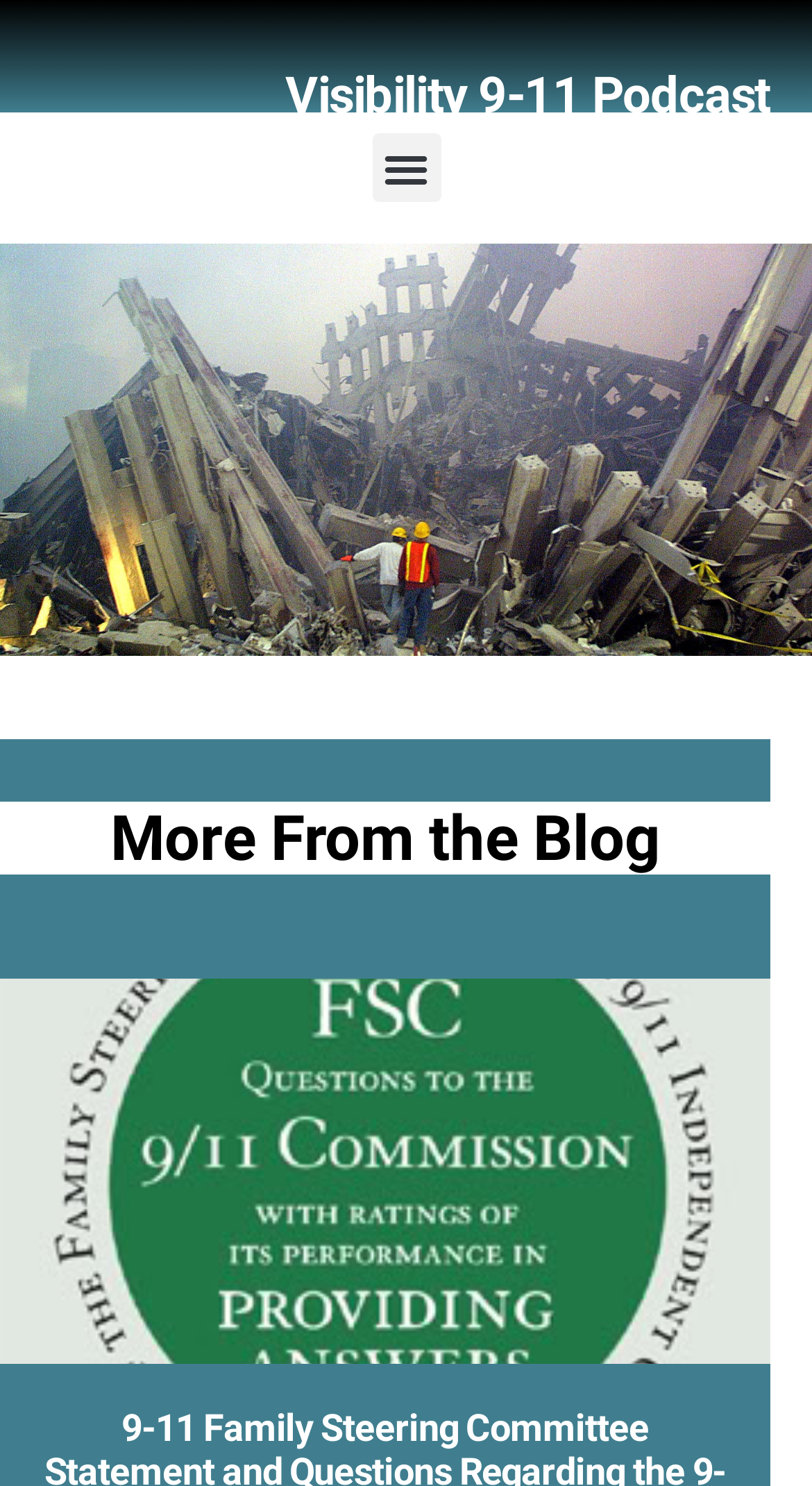Locate the bounding box of the UI element with the following description: "Visibility 9-11 Podcast".

[0.351, 0.045, 0.949, 0.084]